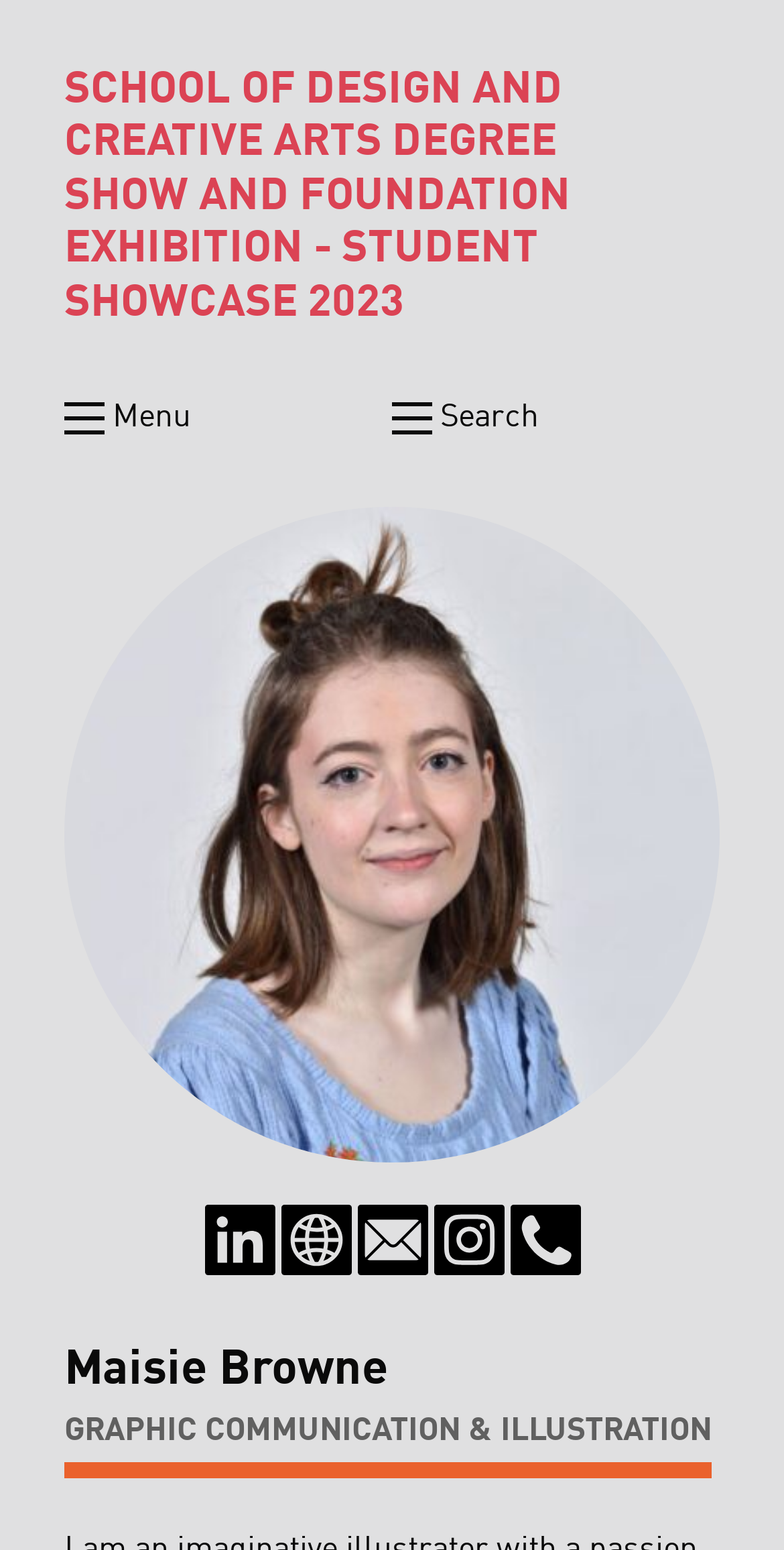Based on the element description: "maisie-browne's Email Address", identify the UI element and provide its bounding box coordinates. Use four float numbers between 0 and 1, [left, top, right, bottom].

[0.455, 0.778, 0.545, 0.823]